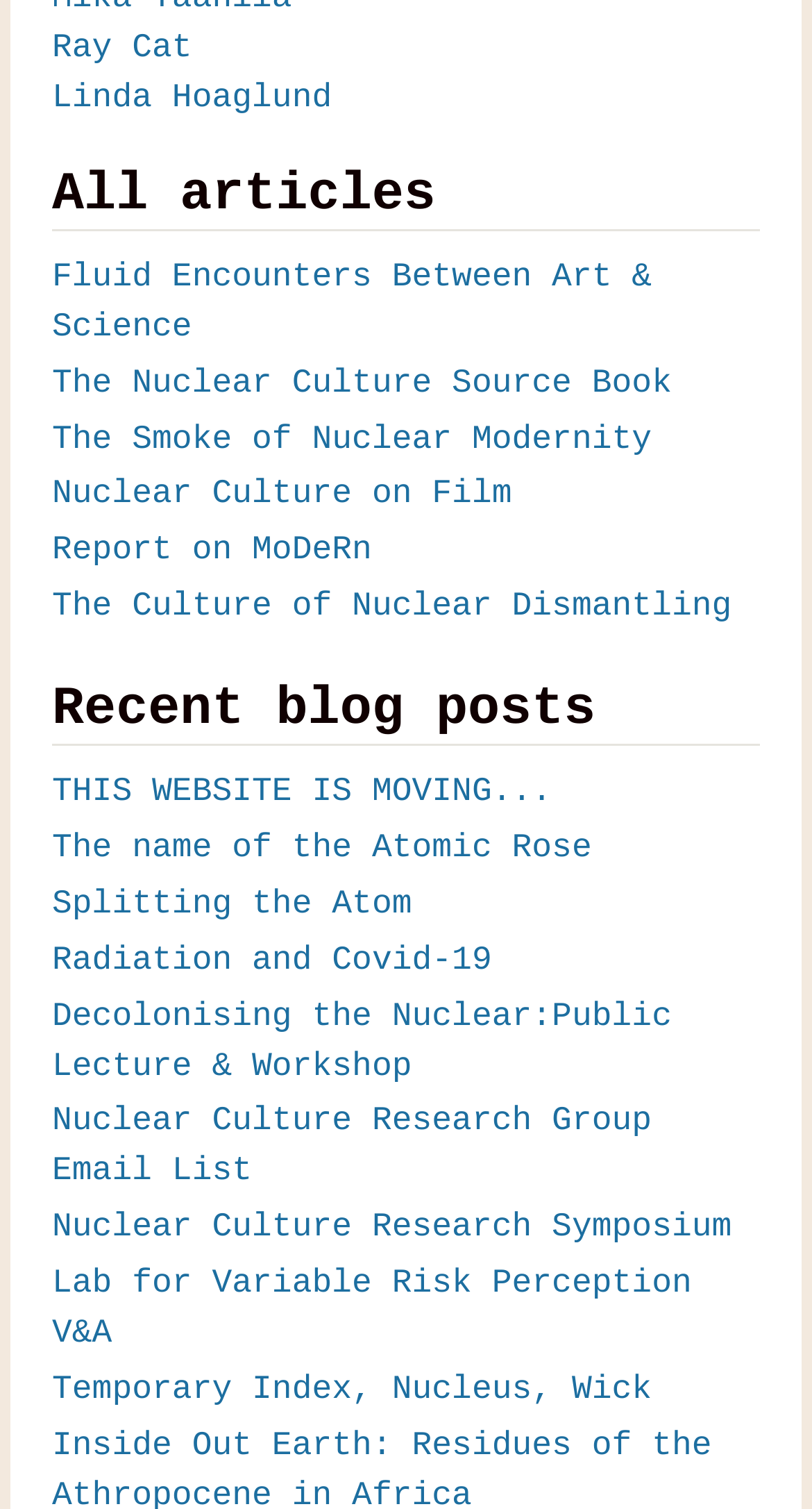Provide a single word or phrase answer to the question: 
Are there any authors mentioned on the webpage?

Yes